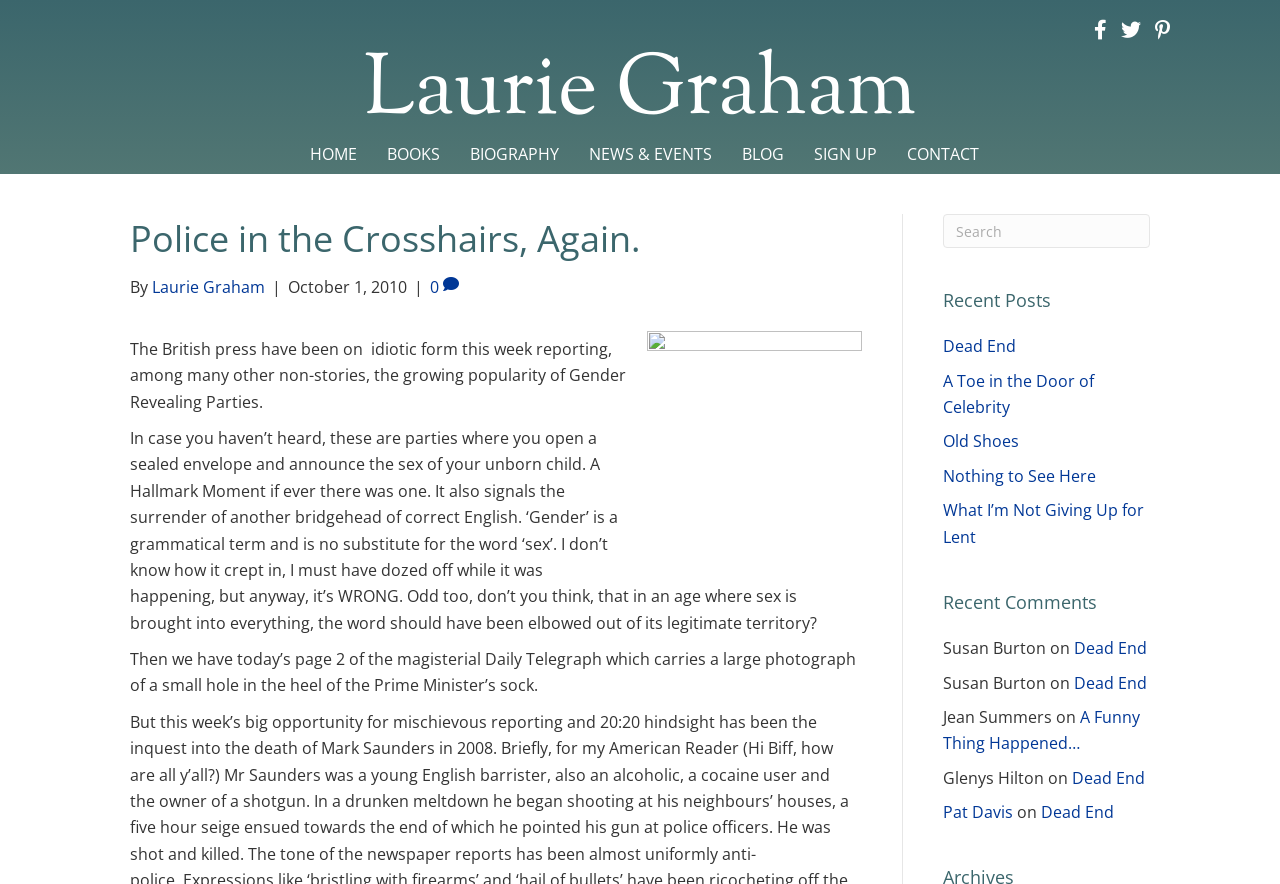Please determine the bounding box coordinates for the UI element described as: "Facebook".

None